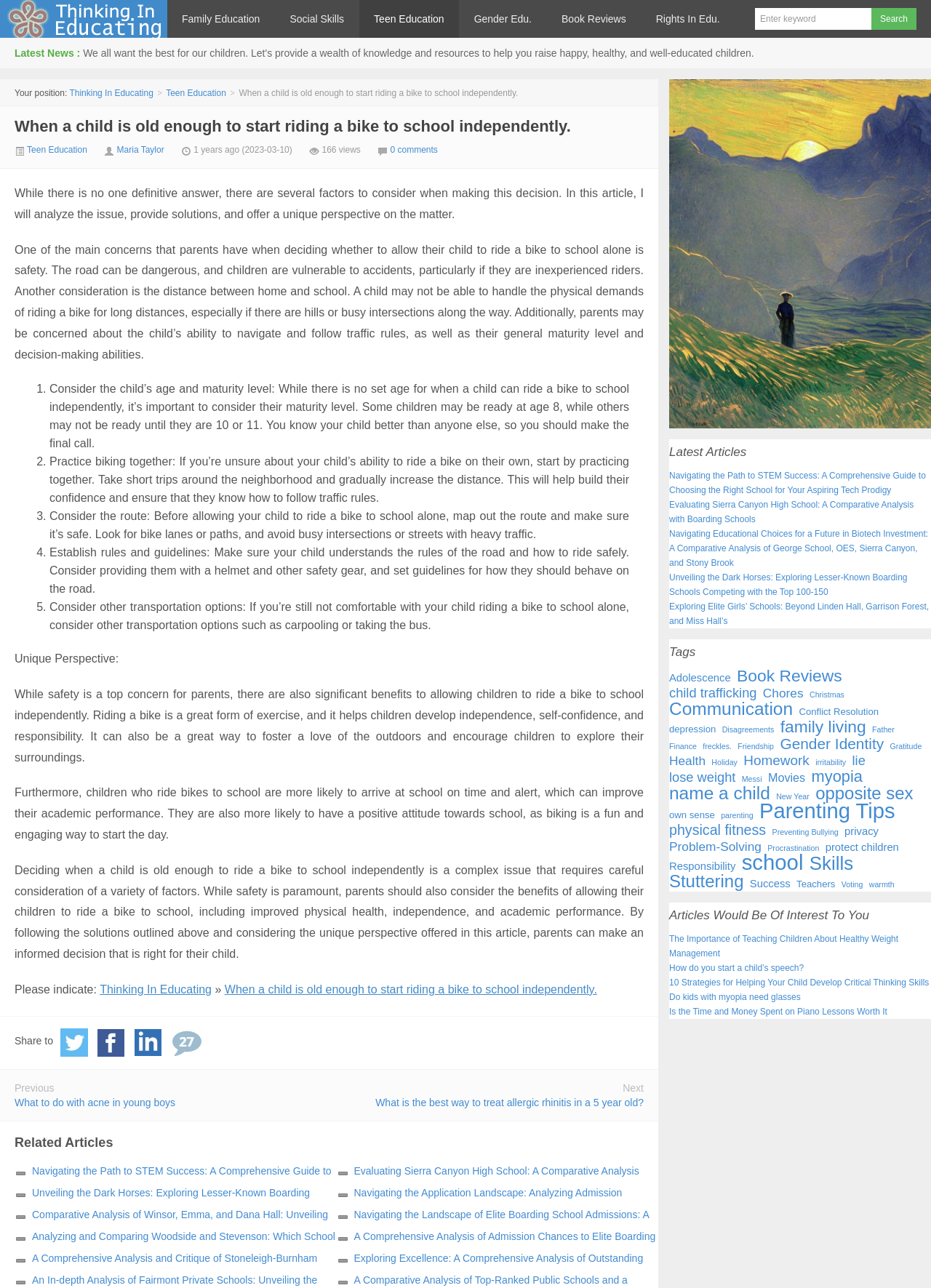Locate the coordinates of the bounding box for the clickable region that fulfills this instruction: "Check the latest news".

None